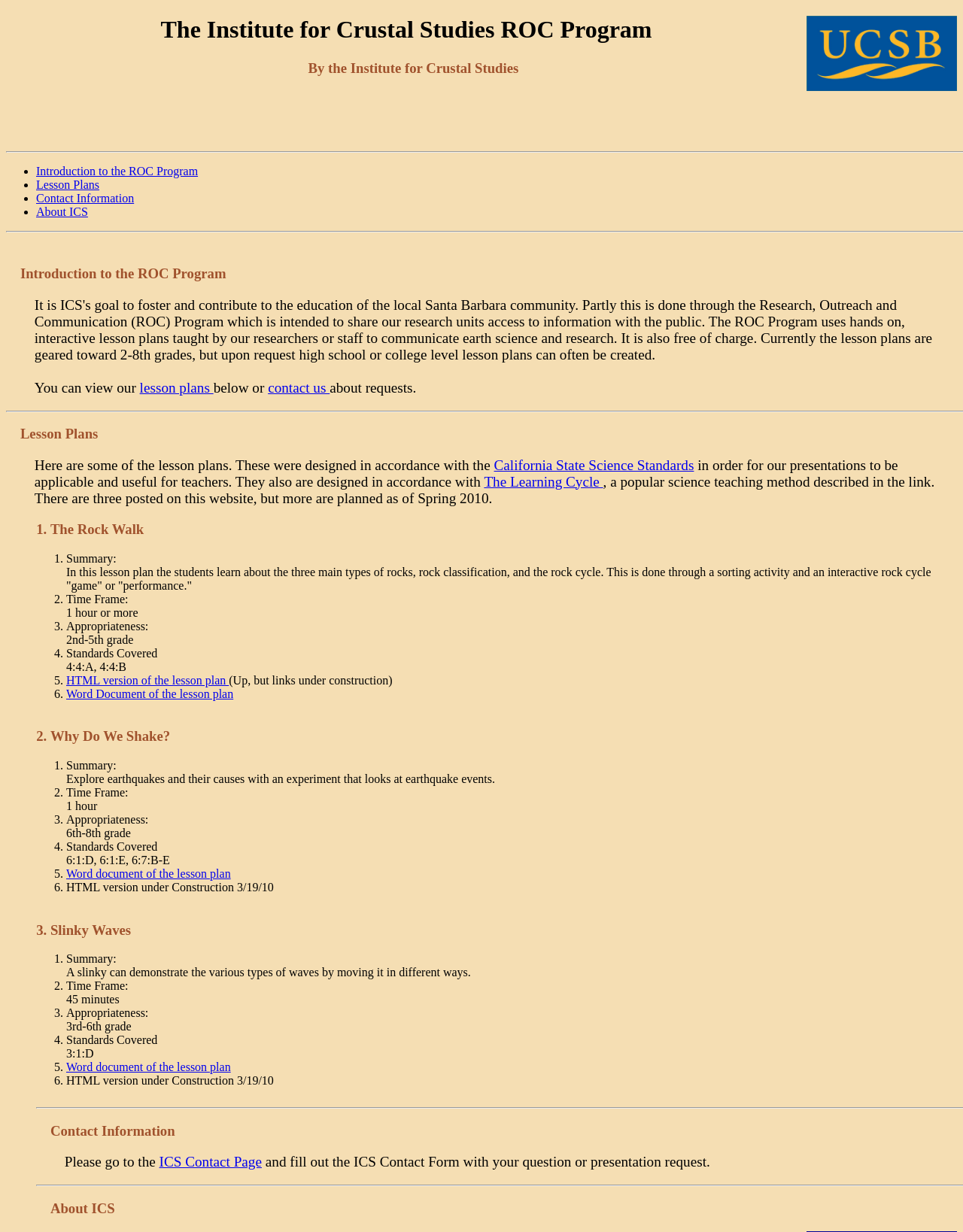Give a detailed account of the webpage, highlighting key information.

The webpage is about the Institute for Crustal Studies ROC Program, with a prominent image at the top right corner. Below the image, there is a heading that reads "The Institute for Crustal Studies ROC Program" followed by a subheading "By the Institute for Crustal Studies". 

Underneath, there is a list of links, including "Introduction to the ROC Program", "Lesson Plans", "Contact Information", and "About ICS", each preceded by a bullet point. 

The main content of the webpage is divided into several sections, each with a heading. The first section is "Introduction to the ROC Program", which provides a brief introduction to the program. 

The next section is "Lesson Plans", which lists several lesson plans, including "The Rock Walk", "Why Do We Shake?", and "Slinky Waves". Each lesson plan has a summary, time frame, appropriateness, standards covered, and links to download the lesson plan in Word document or HTML format. 

Finally, there is a "Contact Information" section at the bottom of the webpage.